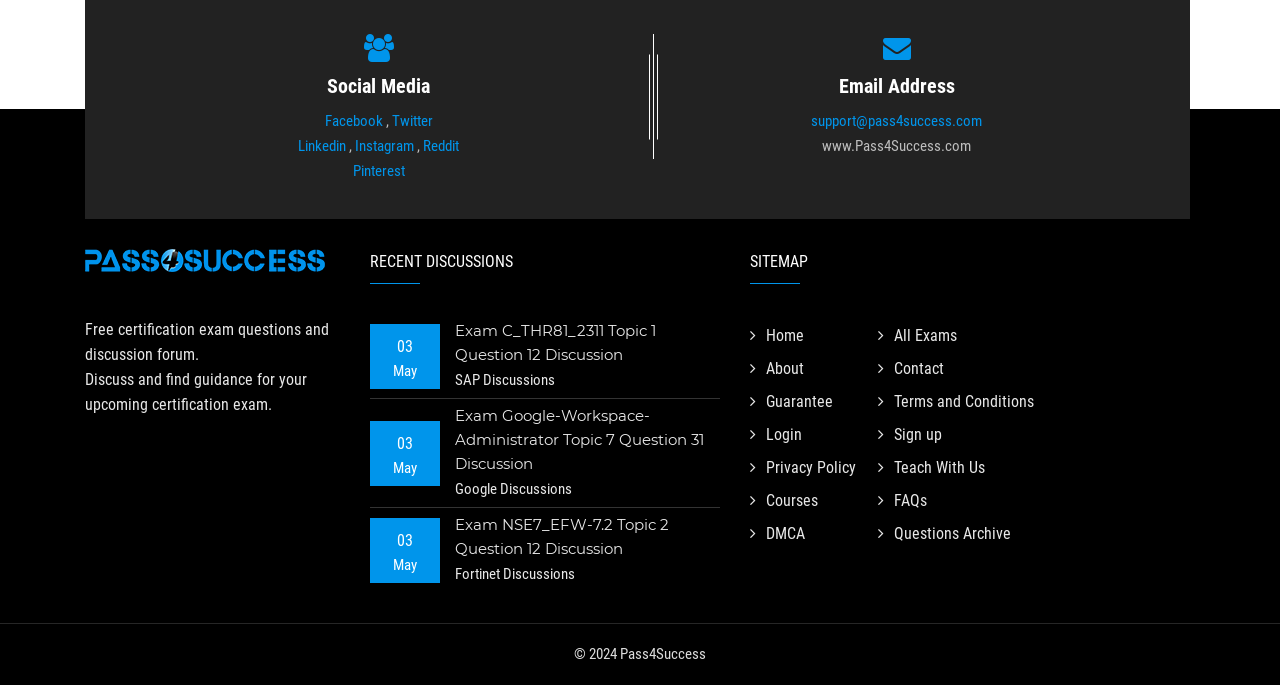Indicate the bounding box coordinates of the clickable region to achieve the following instruction: "Login to account."

[0.586, 0.61, 0.627, 0.658]